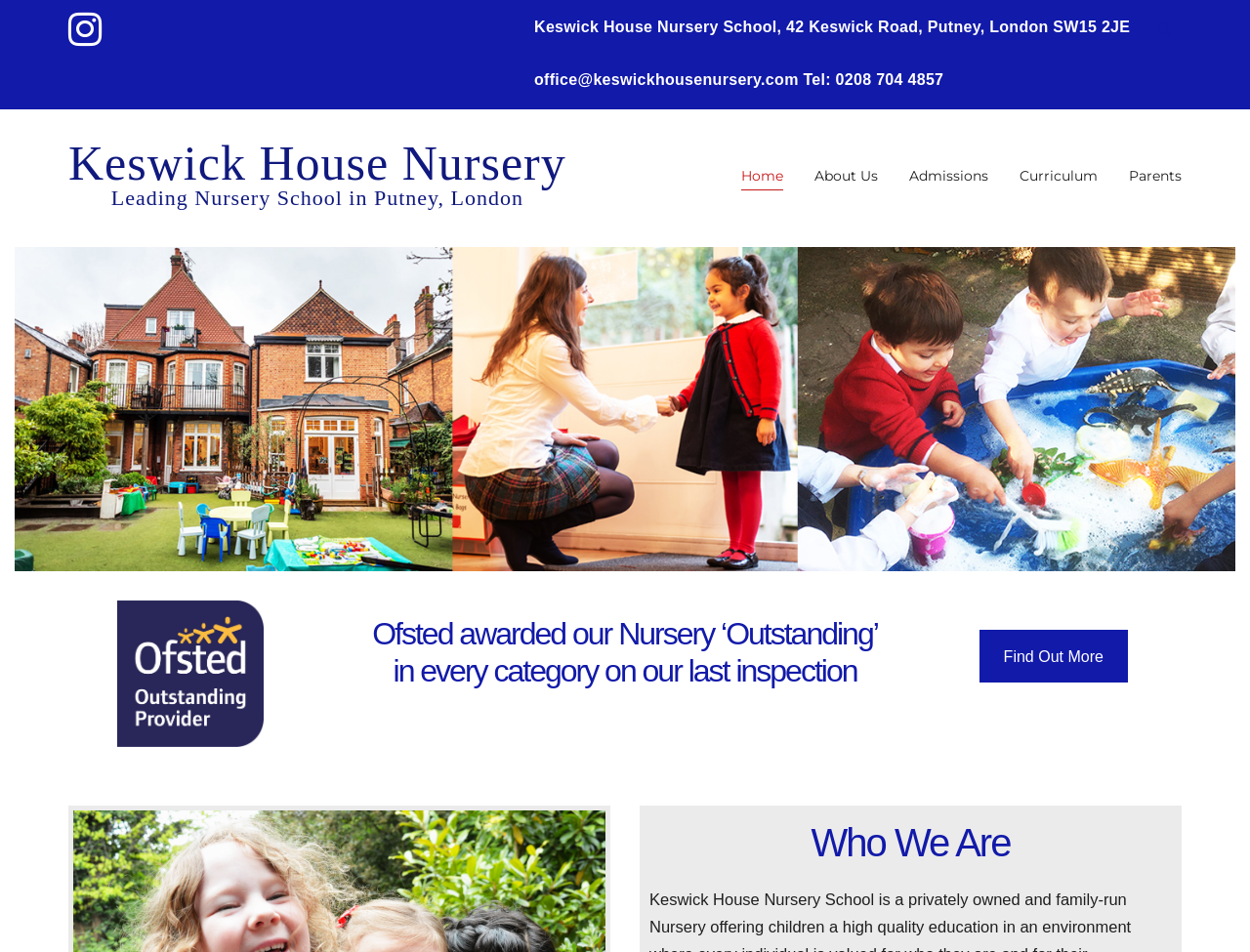Produce an elaborate caption capturing the essence of the webpage.

The webpage is about Keswick House Nursery, a leading nursery school in Putney, London. At the top, there is a website header image that spans almost the entire width of the page. Below the header, the nursery's name and address are displayed in two separate text elements, with the address including the postcode and location. 

To the left of the address, there is a link to the nursery's email address, accompanied by a telephone number. Above these elements, there are two social media links, represented by icons, one on the left and one on the right side of the page. 

A navigation menu is located below, consisting of five links: Home, About Us, Admissions, Curriculum, and Parents. These links are evenly spaced and aligned horizontally. 

Further down, there is an image of the Ofsted Outstanding logo, accompanied by a heading that announces the nursery's achievement of being awarded 'Outstanding' in every category during their last inspection. A link to 'Find Out More' is placed to the right of this heading. 

Finally, at the bottom of the page, there is a heading that reads 'Who We Are', which is likely the title of a section or article that provides more information about the nursery.